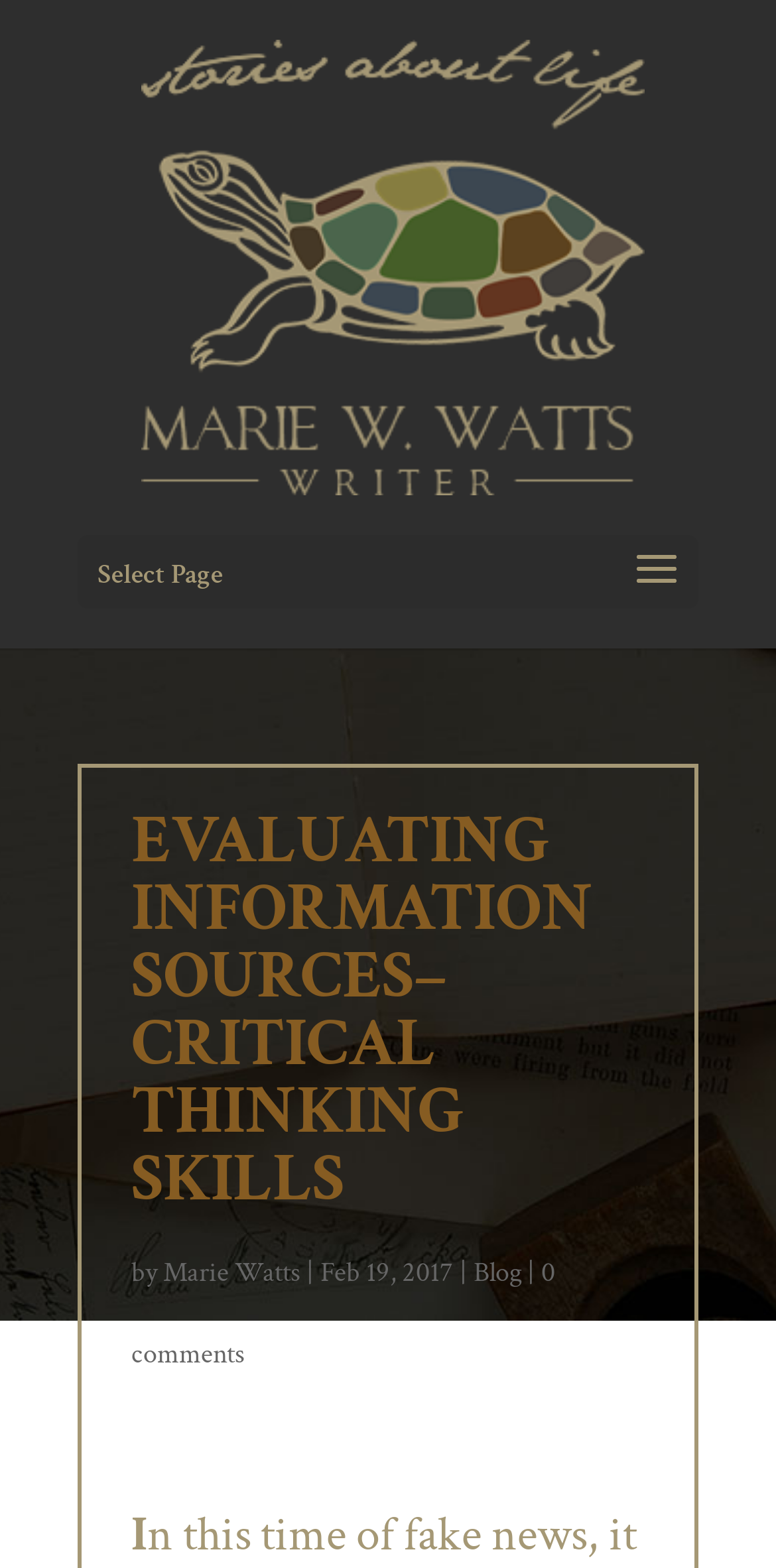Who is the author of the article?
Refer to the screenshot and deliver a thorough answer to the question presented.

The author of the article can be found by looking at the text 'by' followed by the author's name, which is 'Marie Watts'.